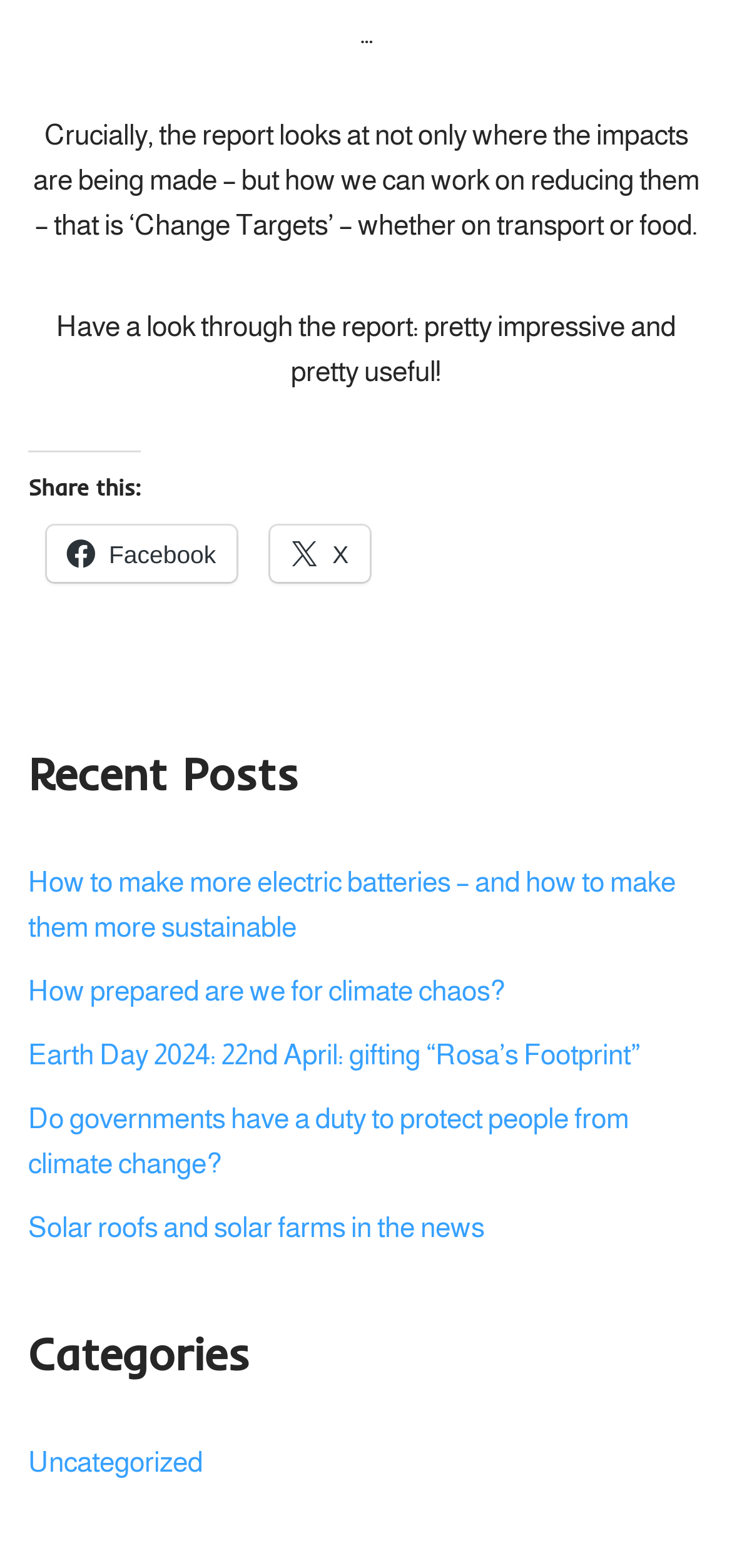Answer the question using only one word or a concise phrase: What is the theme of the webpage?

Environment